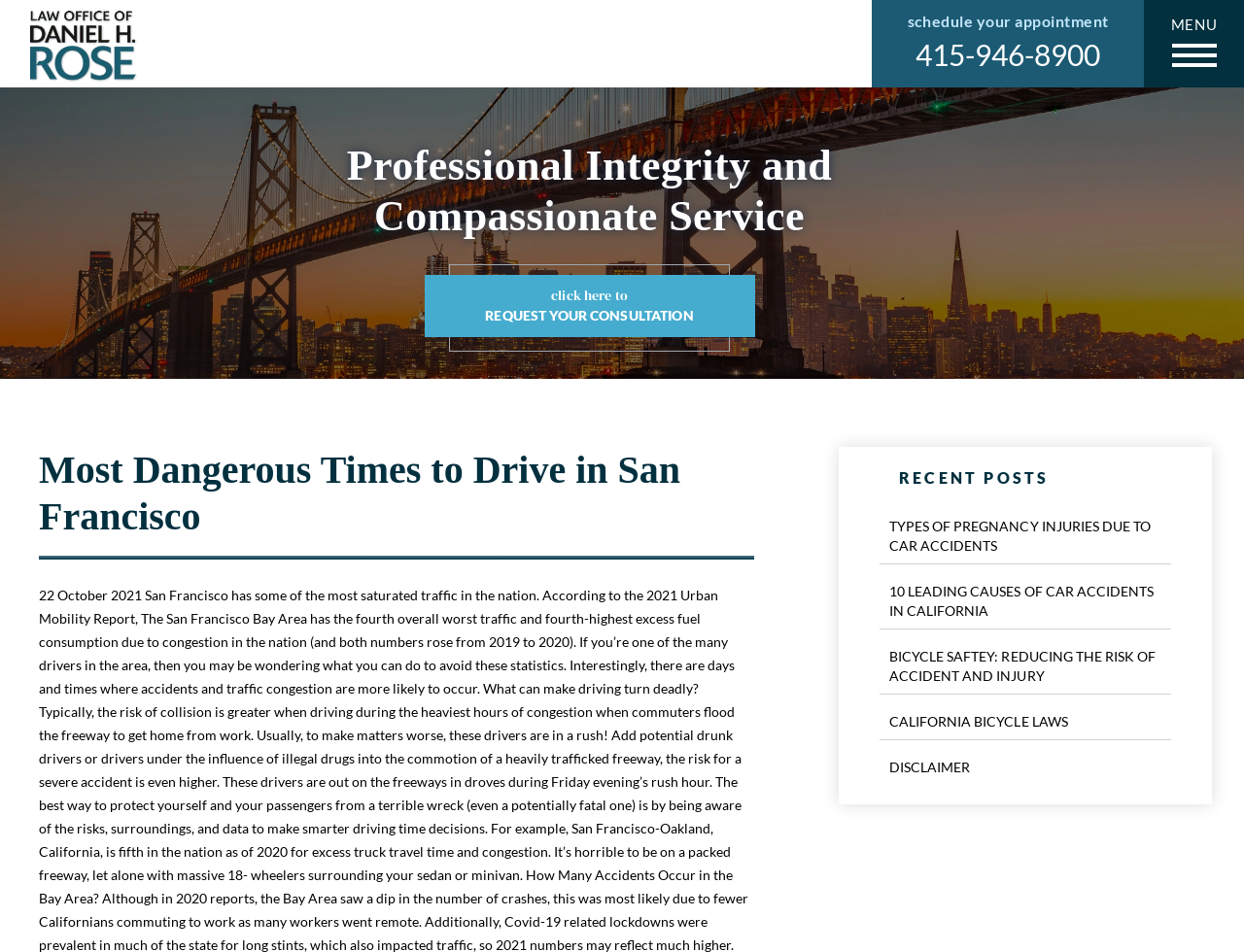Please find and give the text of the main heading on the webpage.

Most Dangerous Times to Drive in San Francisco